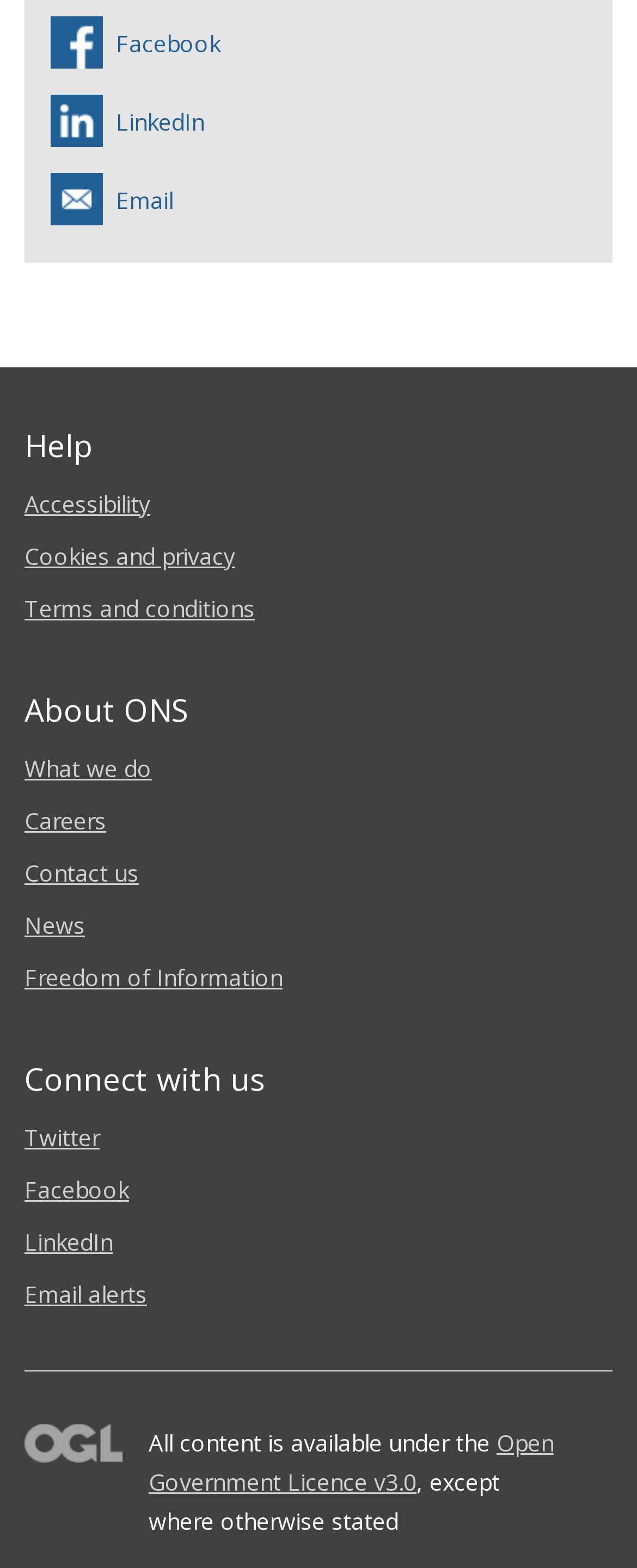How many social media links are under the 'Connect with us' heading?
Using the image, respond with a single word or phrase.

3